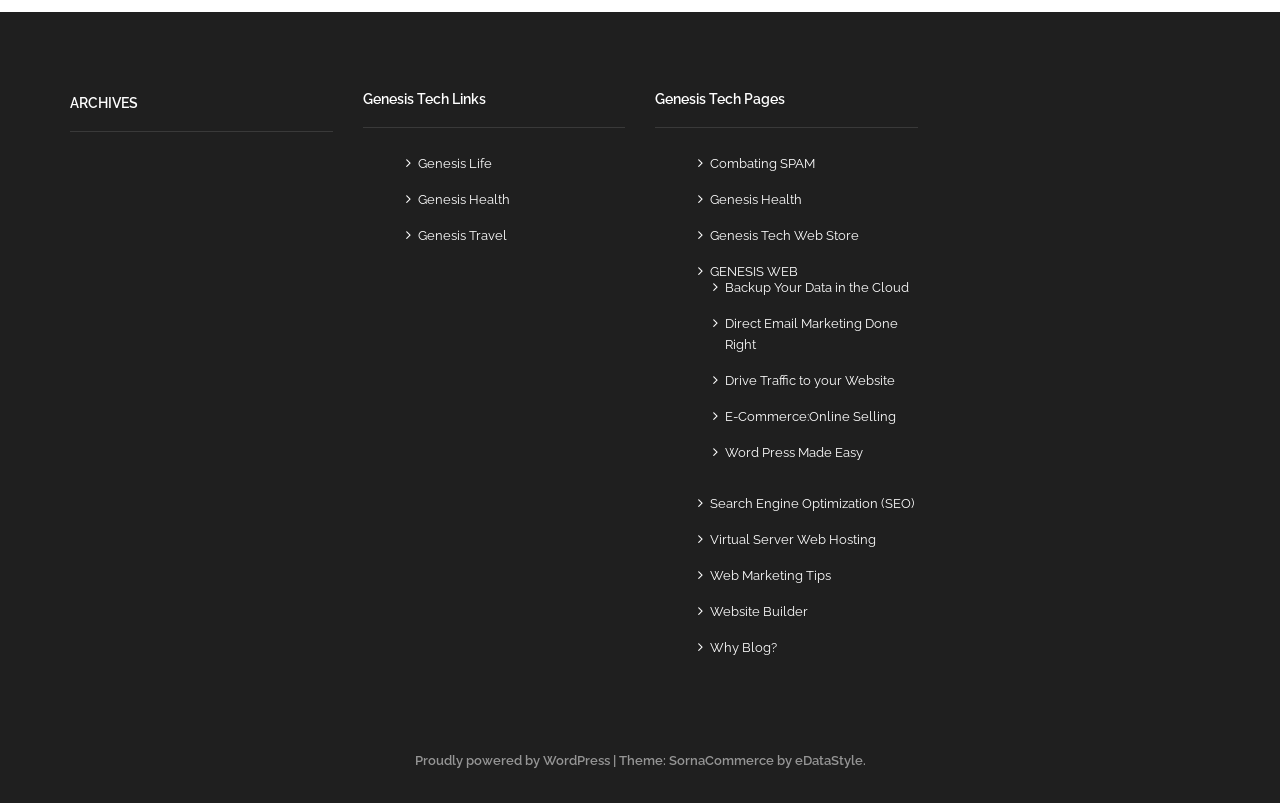Please find the bounding box coordinates of the element that needs to be clicked to perform the following instruction: "Click on Genesis Life". The bounding box coordinates should be four float numbers between 0 and 1, represented as [left, top, right, bottom].

[0.326, 0.194, 0.384, 0.213]